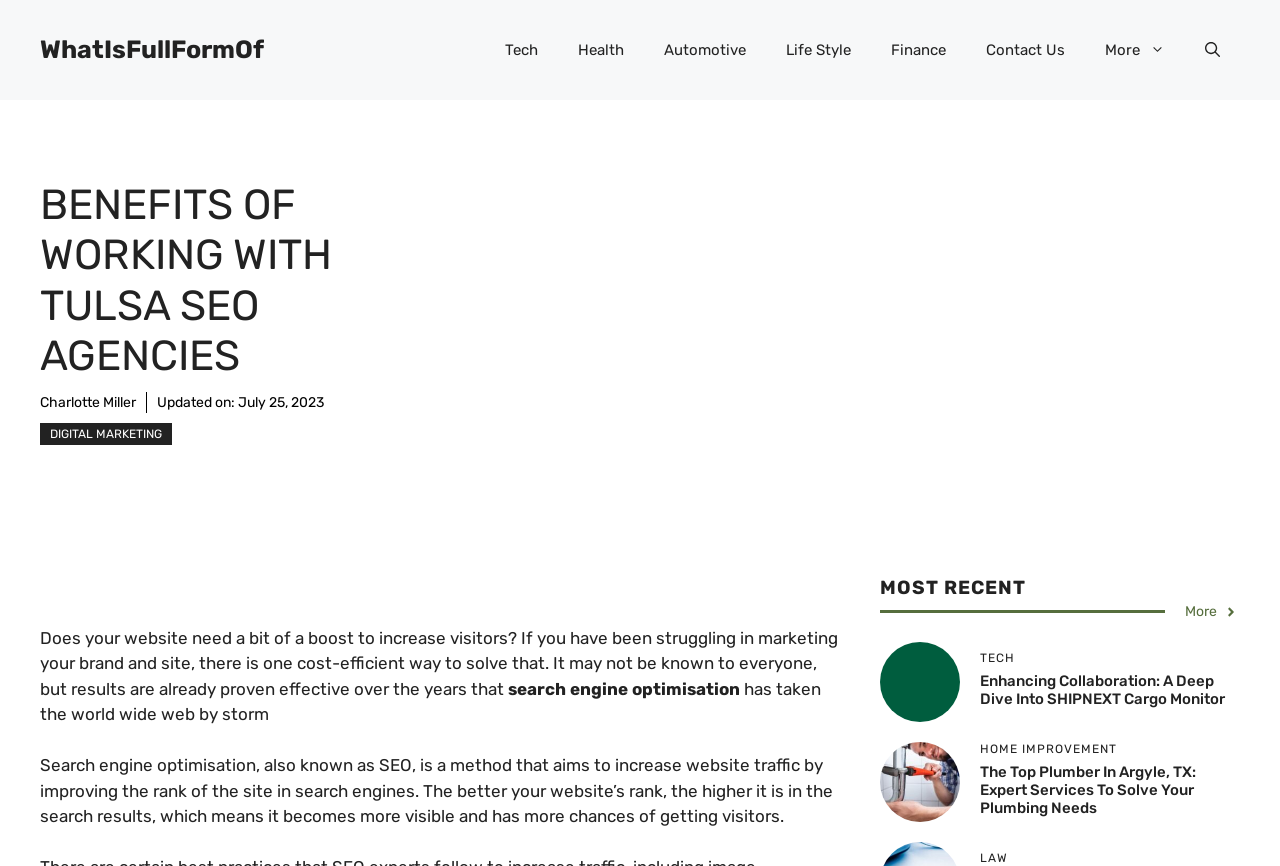Identify and extract the main heading from the webpage.

BENEFITS OF WORKING WITH TULSA SEO AGENCIES